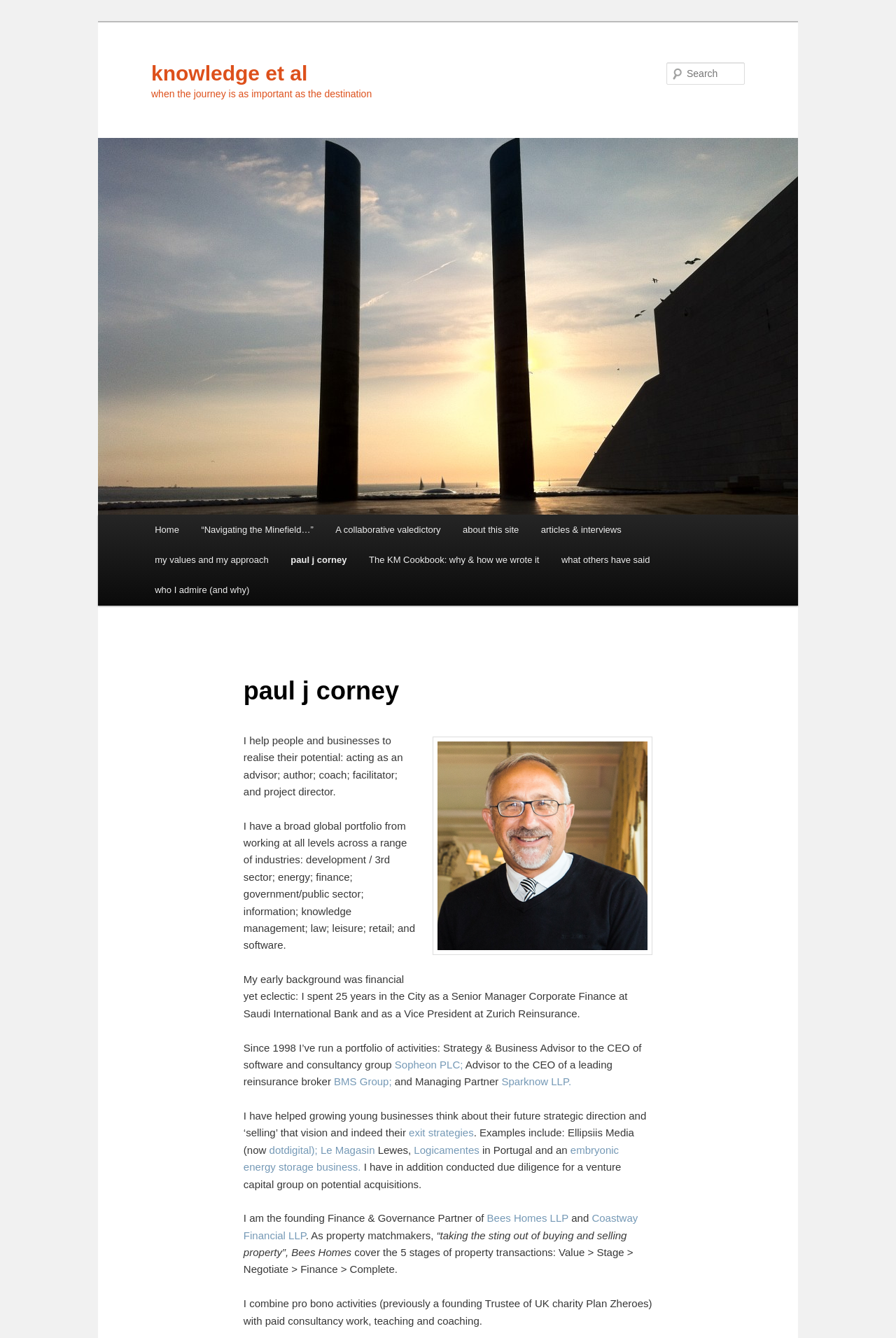Determine the bounding box coordinates of the section to be clicked to follow the instruction: "Visit the KM Cookbook page". The coordinates should be given as four float numbers between 0 and 1, formatted as [left, top, right, bottom].

[0.399, 0.407, 0.614, 0.43]